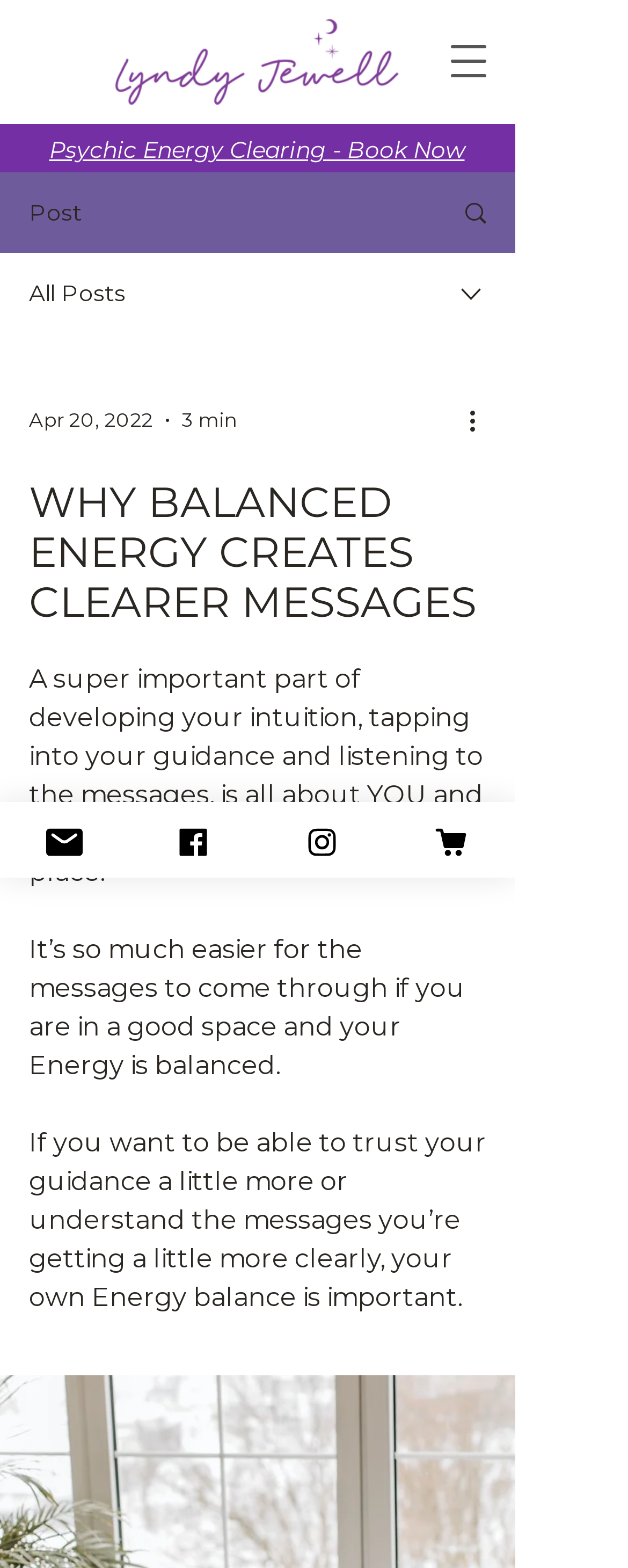Please specify the bounding box coordinates of the element that should be clicked to execute the given instruction: 'Book now for Psychic Energy Clearing'. Ensure the coordinates are four float numbers between 0 and 1, expressed as [left, top, right, bottom].

[0.078, 0.086, 0.74, 0.105]